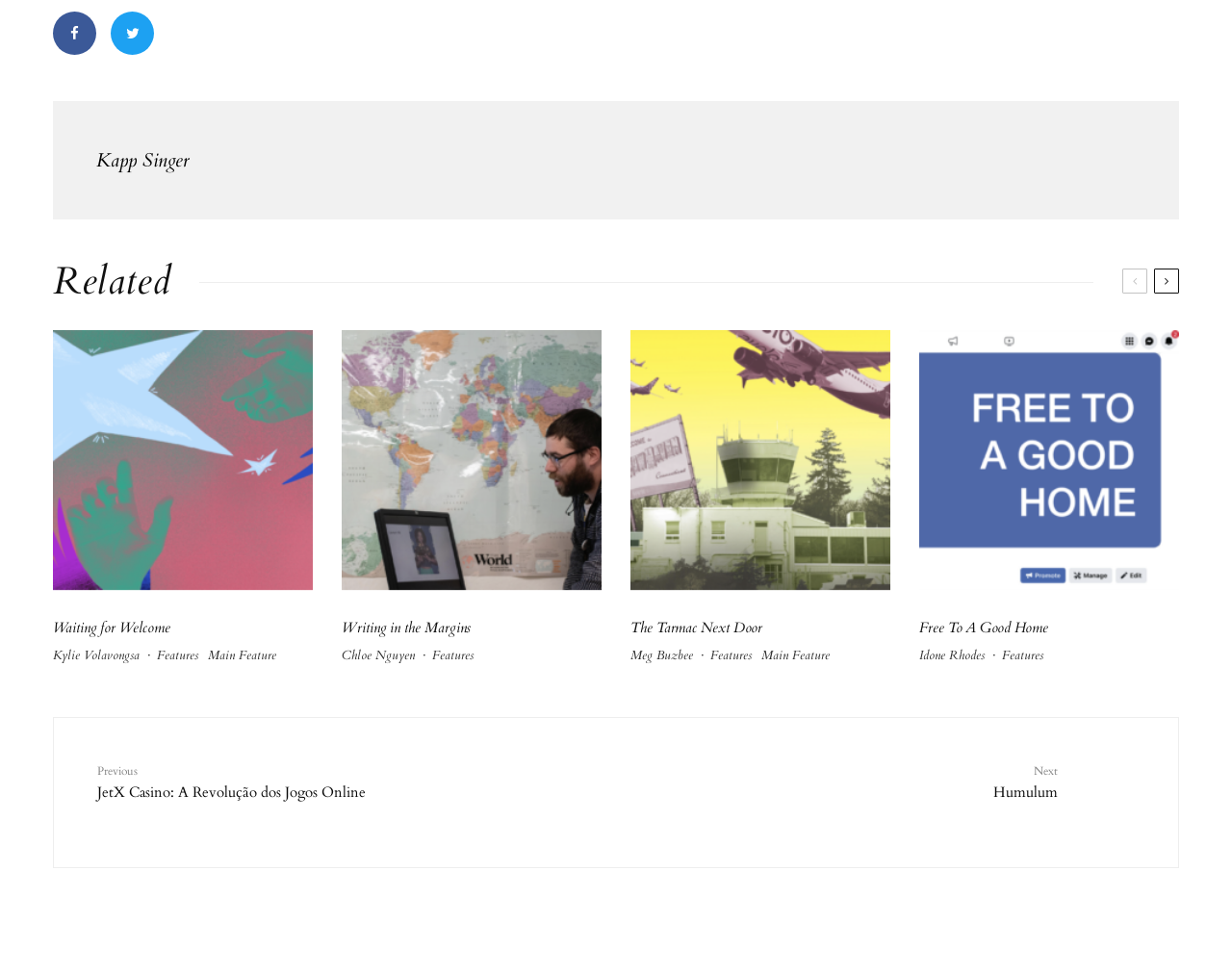Bounding box coordinates are specified in the format (top-left x, top-left y, bottom-right x, bottom-right y). All values are floating point numbers bounded between 0 and 1. Please provide the bounding box coordinate of the region this sentence describes: Free To A Good Home

[0.746, 0.635, 0.85, 0.653]